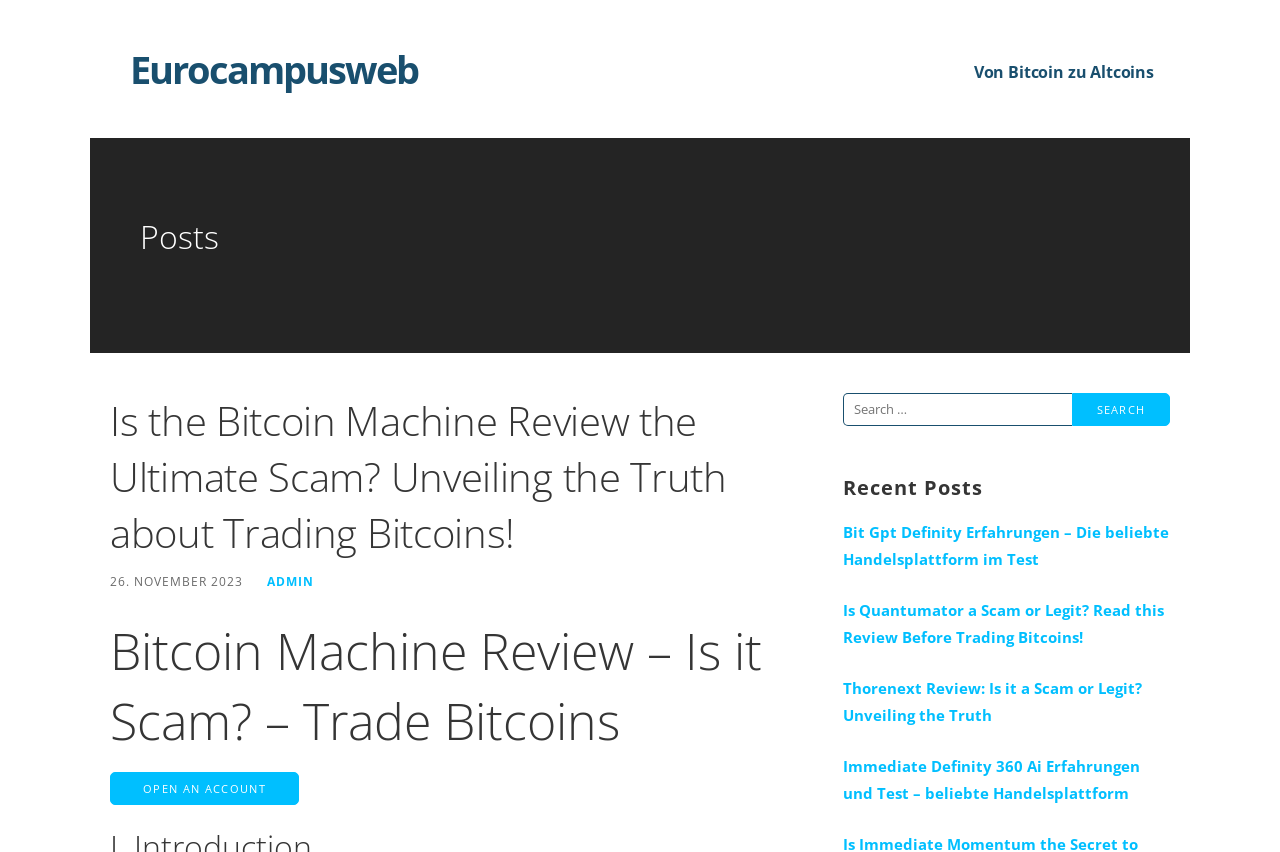Identify the bounding box for the UI element that is described as follows: "admin".

[0.209, 0.672, 0.245, 0.691]